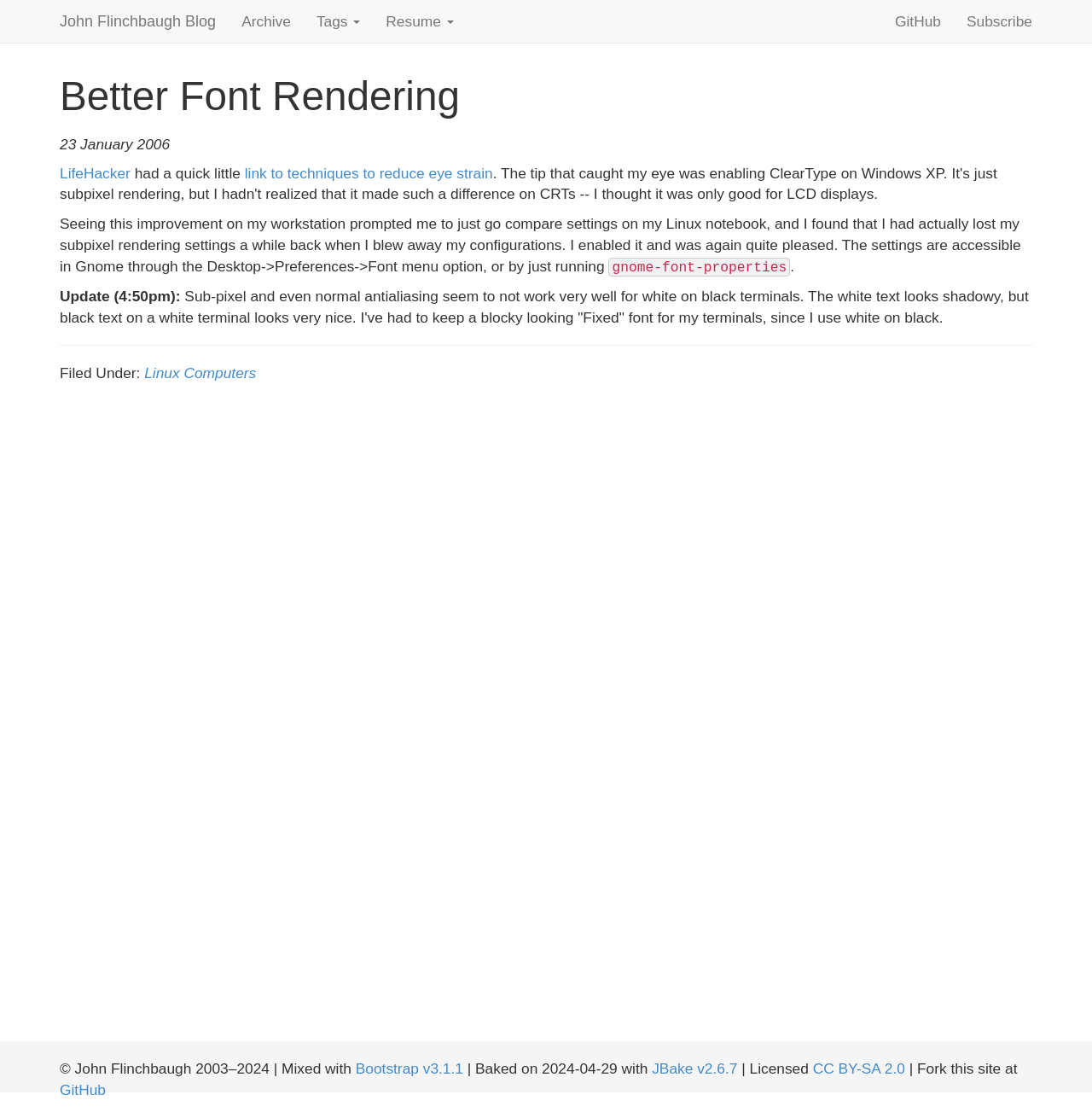Construct a thorough caption encompassing all aspects of the webpage.

The webpage is a blog post titled "Better Font Rendering" by John Flinchbaugh. At the top, there are several links, including "John Flinchbaugh Blog", "Archive", "Tags", "Resume", and "GitHub" on the left, and "Subscribe" on the right. 

Below the links, the main content of the blog post begins with a heading "Better Font Rendering" followed by the date "23 January 2006". The post discusses techniques to reduce eye strain, with a link to LifeHacker and a description of the author's experience with subpixel rendering settings on their Linux notebook. 

The text continues to explain how to access the font settings in Gnome, with a command "gnome-font-properties" mentioned. There is an update section that discusses the limitations of sub-pixel and normal antialiasing for white on black terminals. 

After the main content, there is a horizontal separator, followed by a "Filed Under" section with links to categories "Linux" and "Computers". 

At the bottom of the page, there is a copyright notice and information about the website, including the theme "Bootstrap v3.1.1", the baking date, and the license "CC BY-SA 2.0". There are also links to the GitHub repository and a "Fork this site at" link.